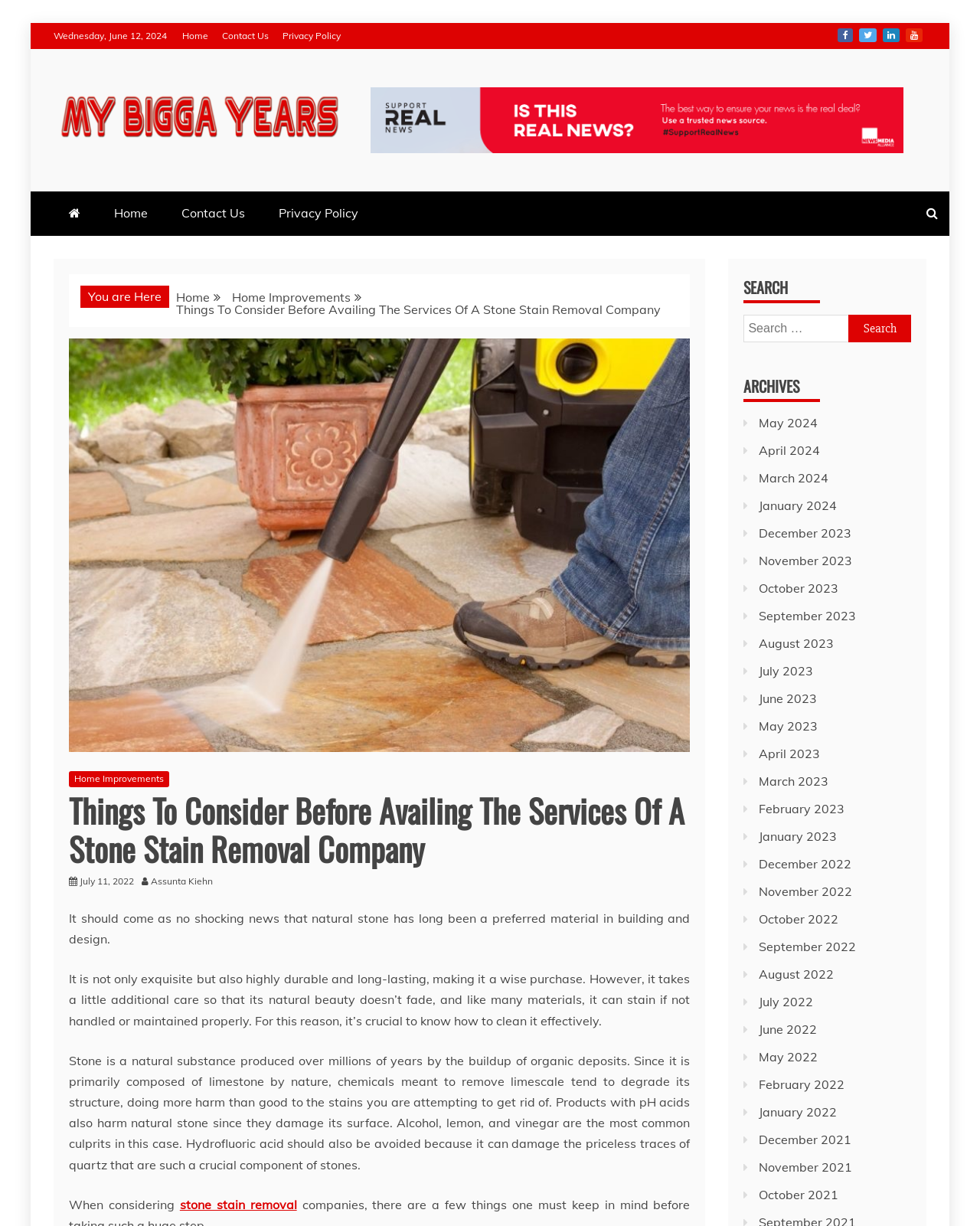What is the composition of natural stone?
Use the information from the screenshot to give a comprehensive response to the question.

The webpage states that natural stone is primarily composed of limestone, which is an important factor to consider when cleaning or maintaining natural stone surfaces.